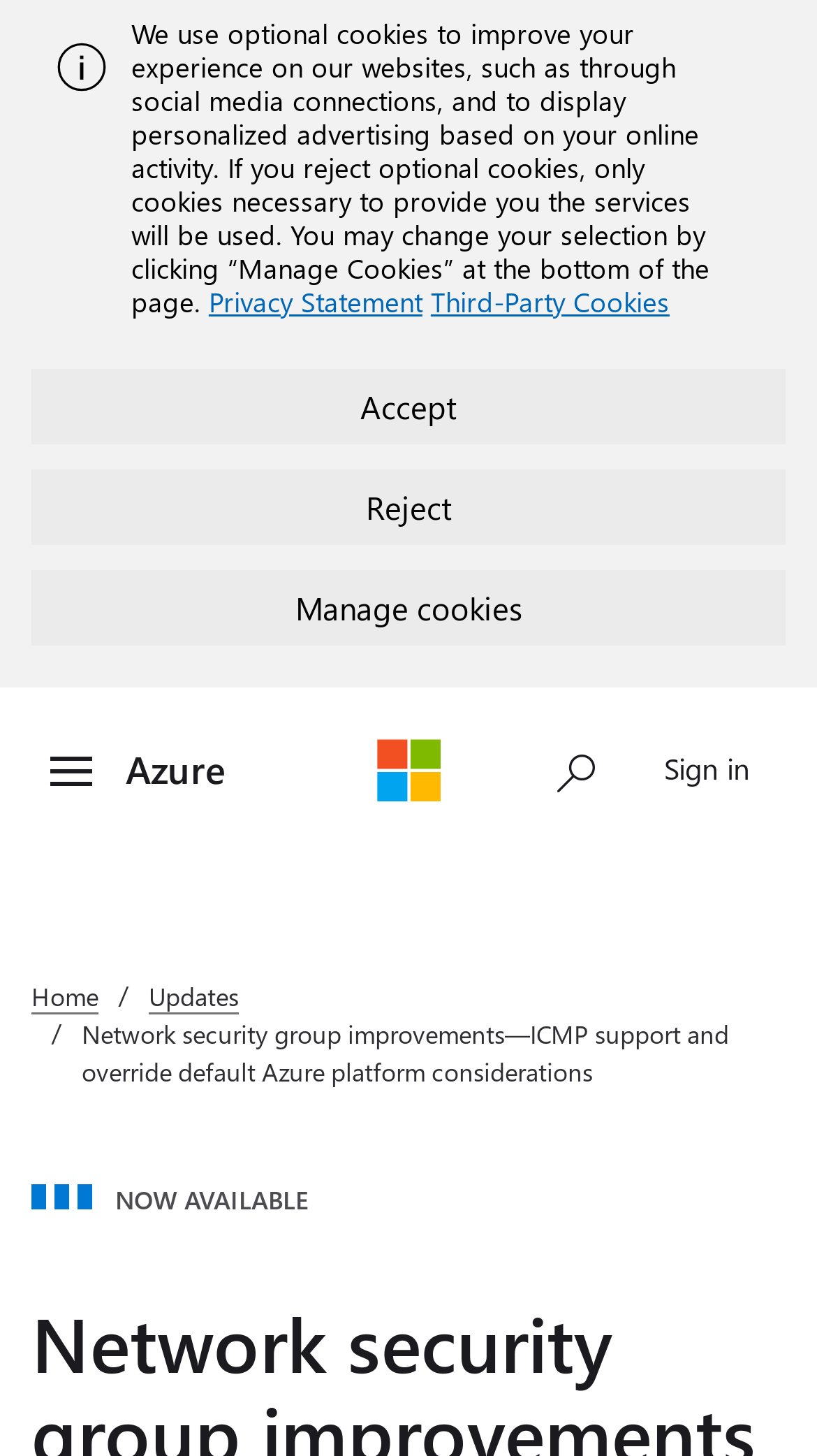Provide a one-word or short-phrase response to the question:
What is the text above the 'NOW AVAILABLE' label?

Network security group improvements